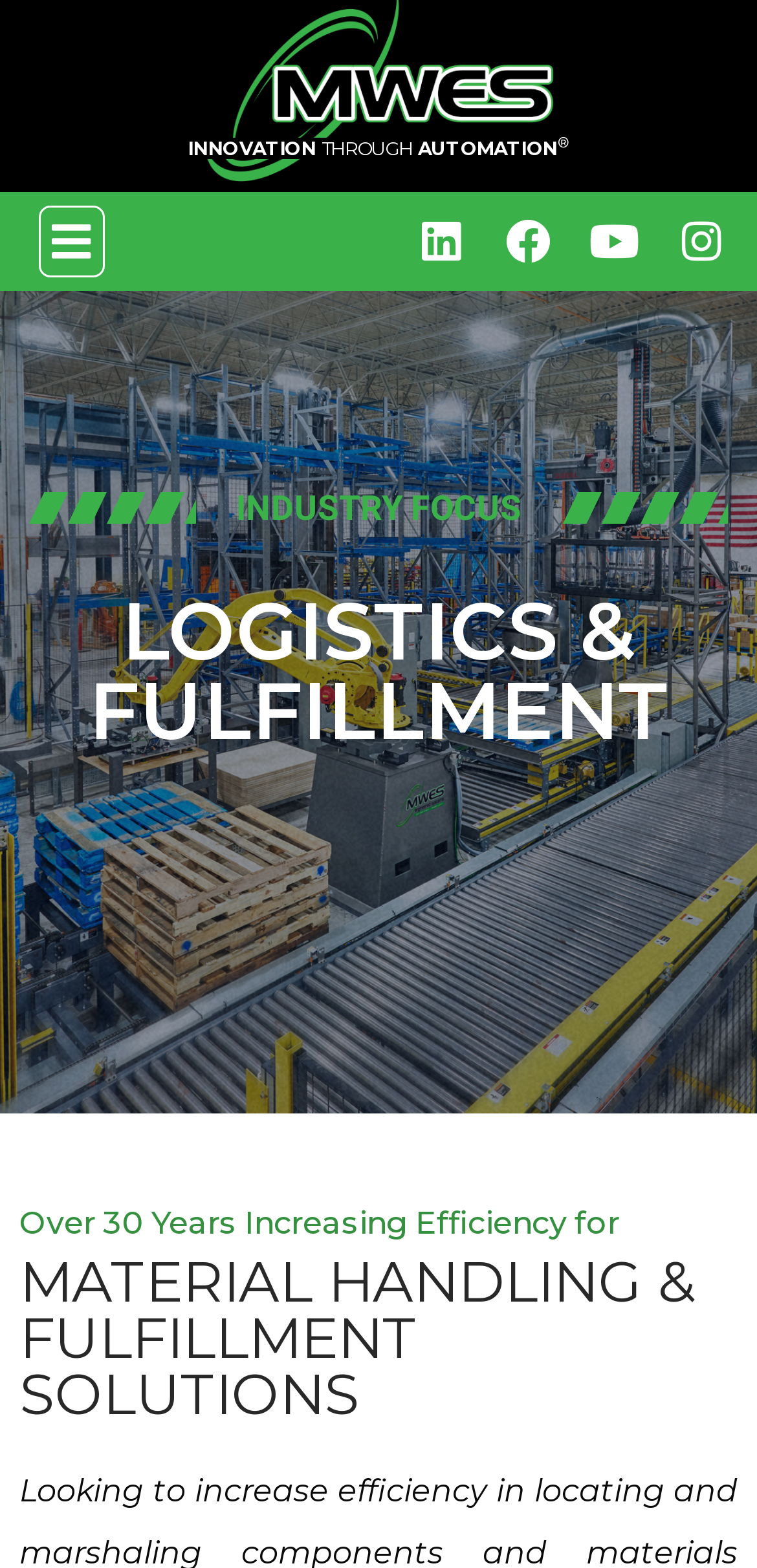Please determine the headline of the webpage and provide its content.

LOGISTICS & FULFILLMENT